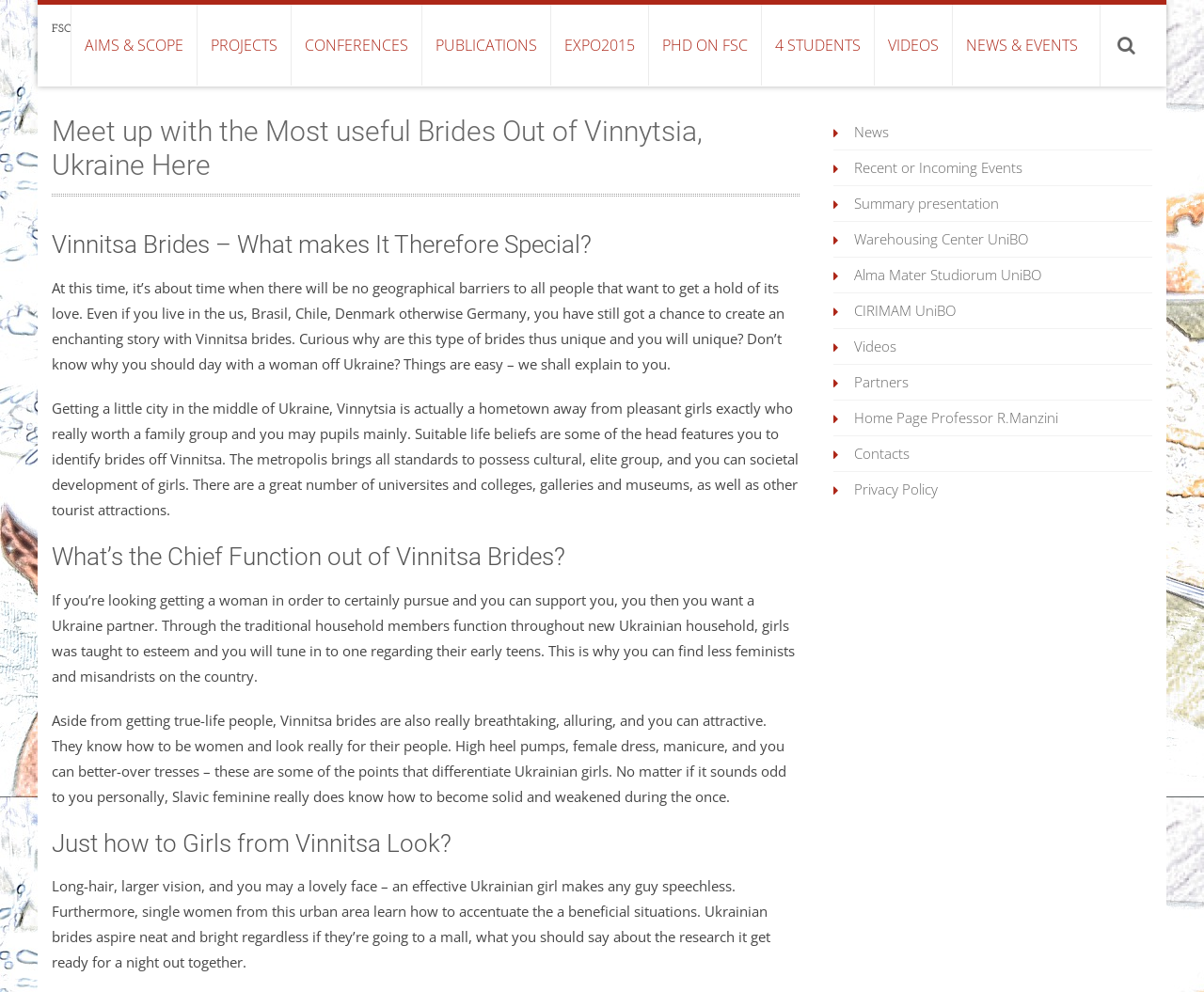Identify the bounding box of the HTML element described here: "Summary presentation". Provide the coordinates as four float numbers between 0 and 1: [left, top, right, bottom].

[0.709, 0.195, 0.829, 0.214]